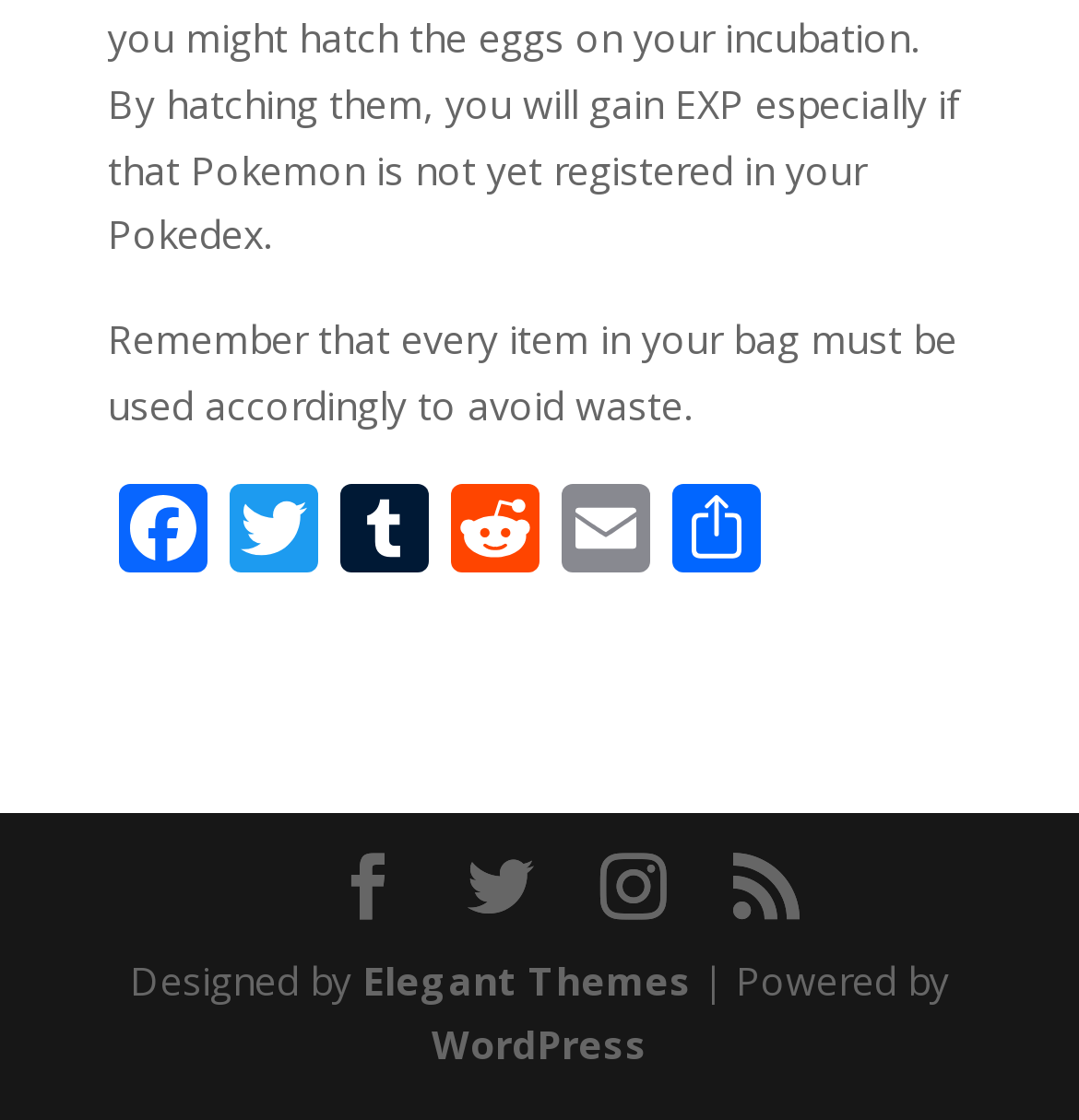Extract the bounding box coordinates for the UI element described as: "Share".

[0.613, 0.431, 0.715, 0.52]